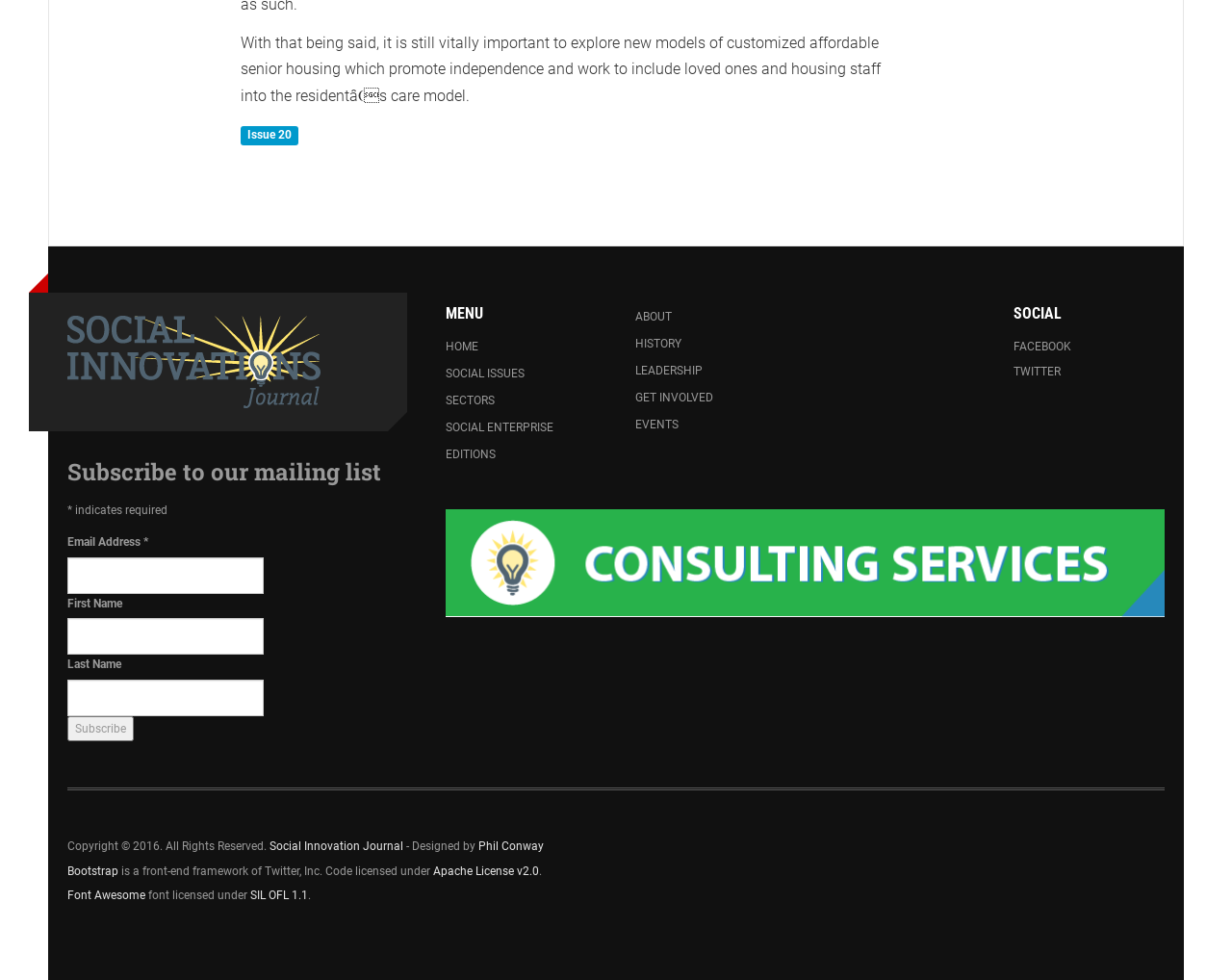Given the element description: "parent_node: Last Name name="LNAME"", predict the bounding box coordinates of the UI element it refers to, using four float numbers between 0 and 1, i.e., [left, top, right, bottom].

[0.055, 0.693, 0.214, 0.731]